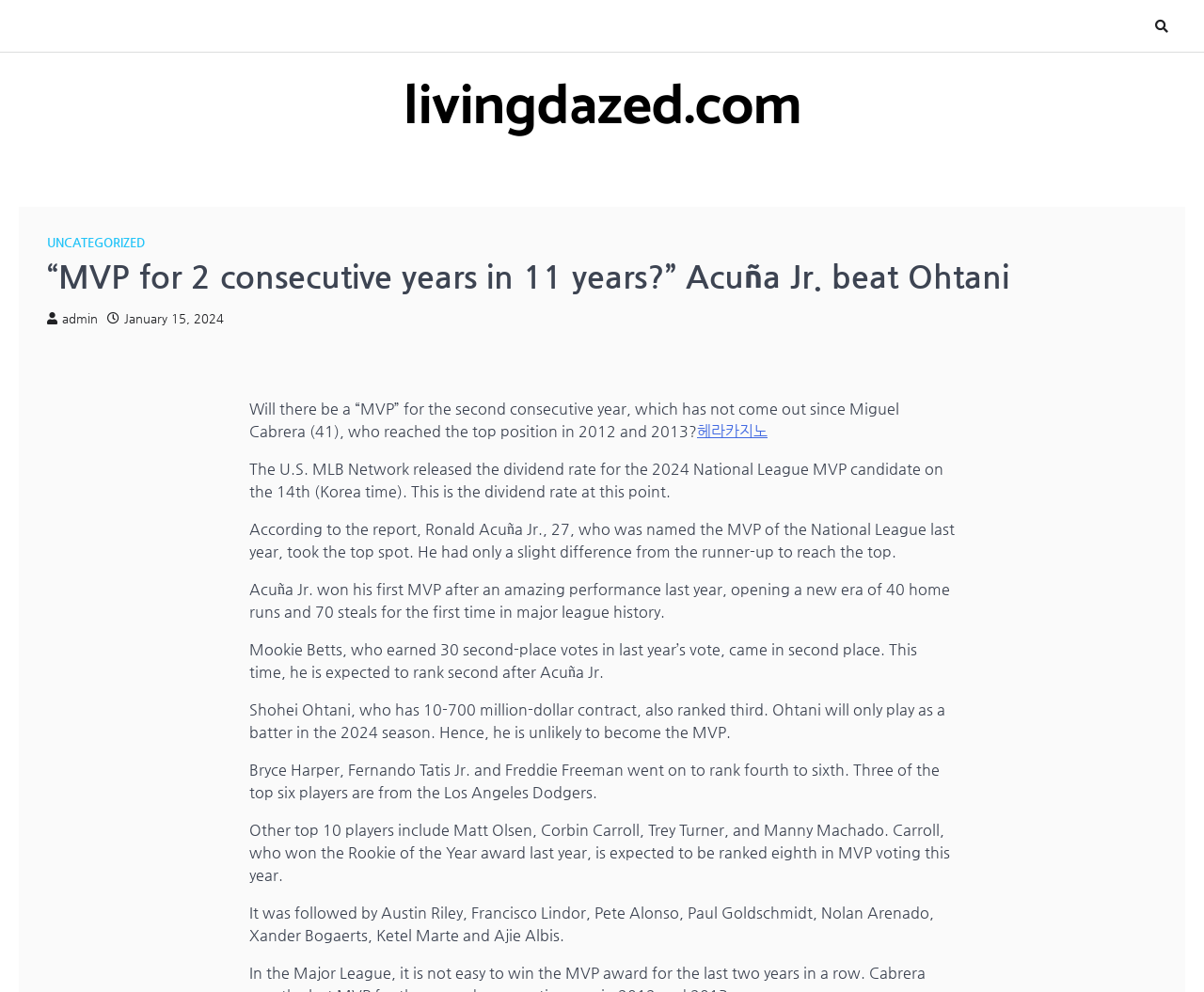Who ranked third in the MVP voting?
Please give a detailed and elaborate answer to the question.

According to the article, Shohei Ohtani, who has a 10-700 million-dollar contract, also ranked third in the MVP voting.